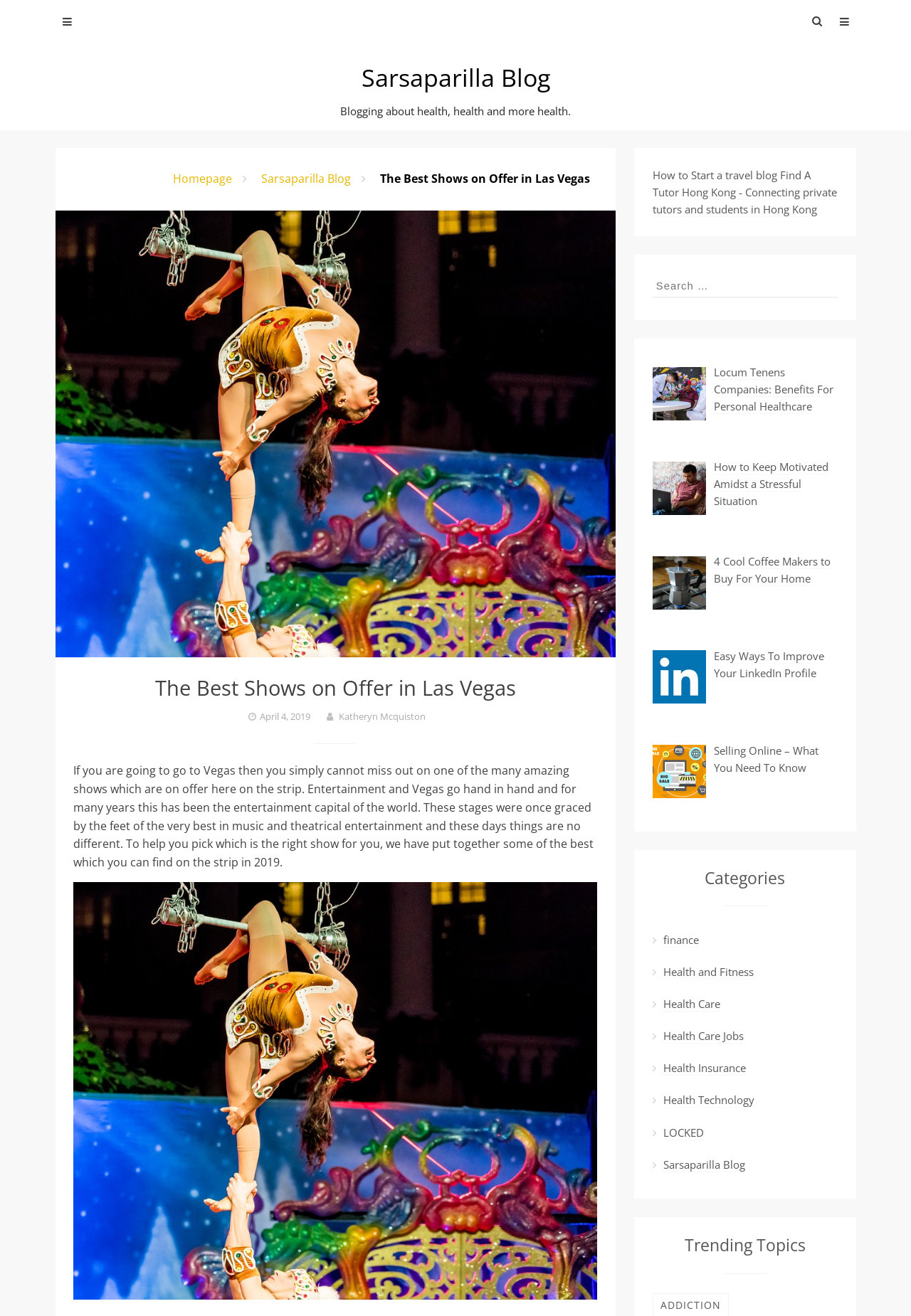What is the author's name? Examine the screenshot and reply using just one word or a brief phrase.

Katheryn Mcquiston